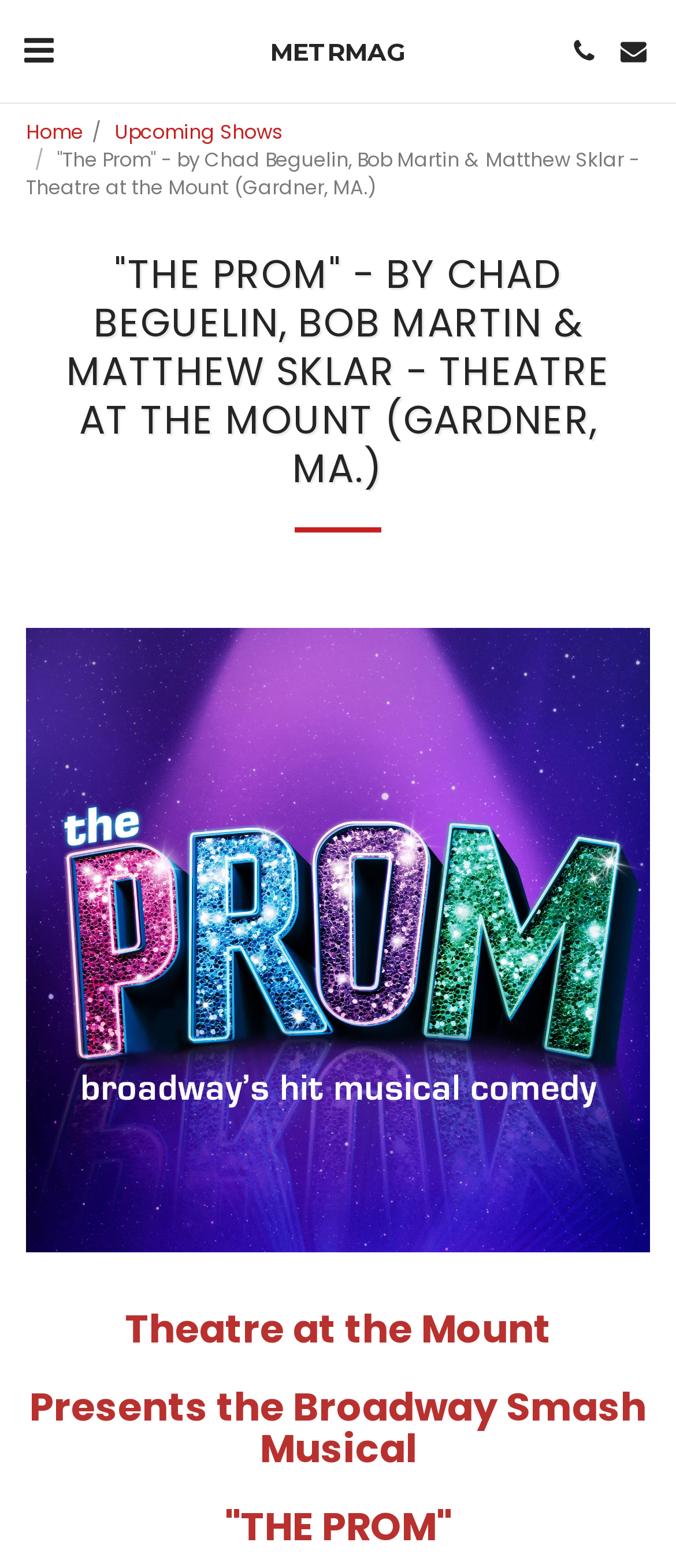Bounding box coordinates are specified in the format (top-left x, top-left y, bottom-right x, bottom-right y). All values are floating point numbers bounded between 0 and 1. Please provide the bounding box coordinate of the region this sentence describes: "THE PROM"

[0.332, 0.956, 0.668, 0.991]